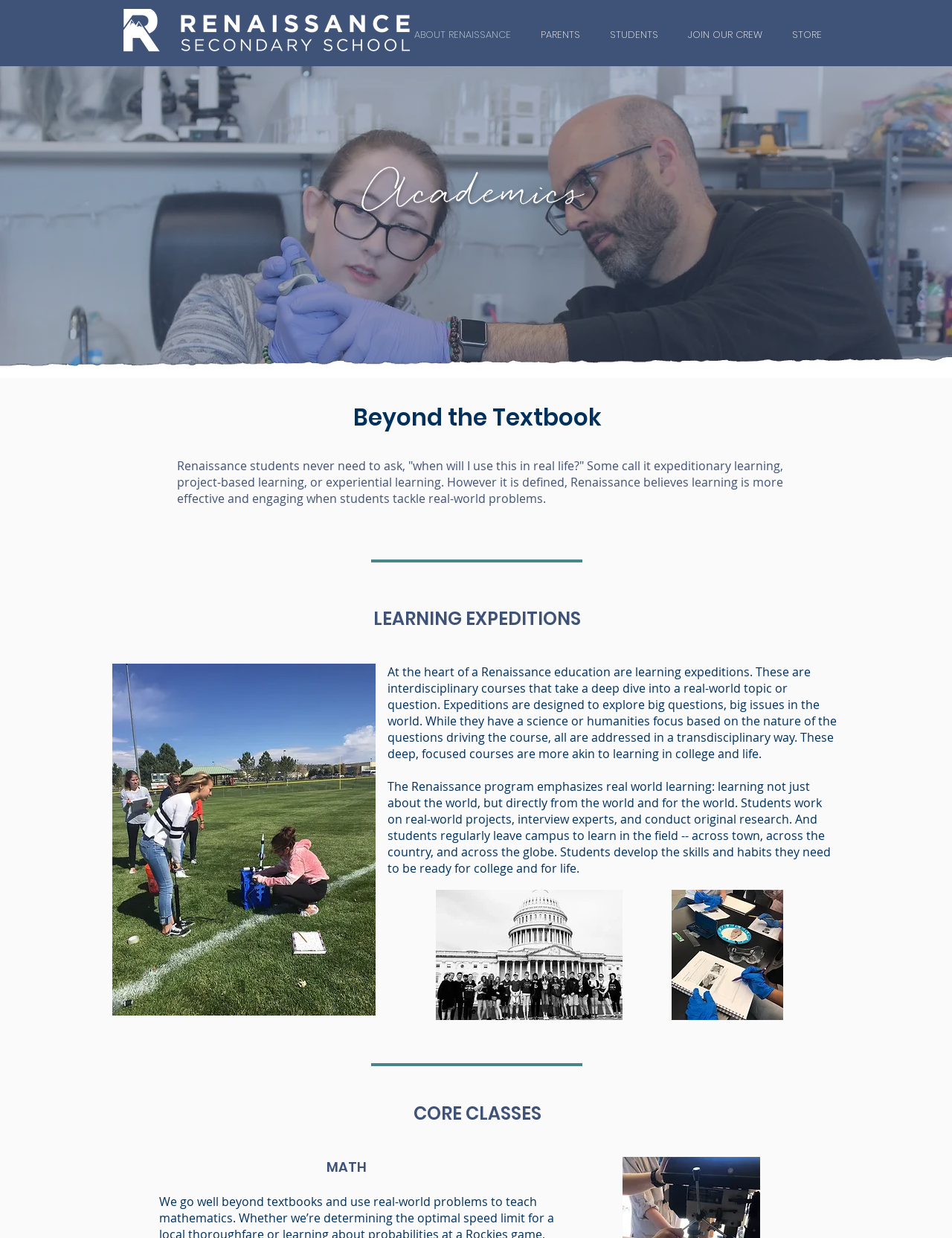Observe the image and answer the following question in detail: What is the main topic of this webpage?

Based on the webpage's structure and content, it appears to be focused on the academic programs and approach of Renaissance, with headings such as 'Academics', 'Beyond the Textbook', 'LEARNING EXPEDITIONS', and 'CORE CLASSES'.